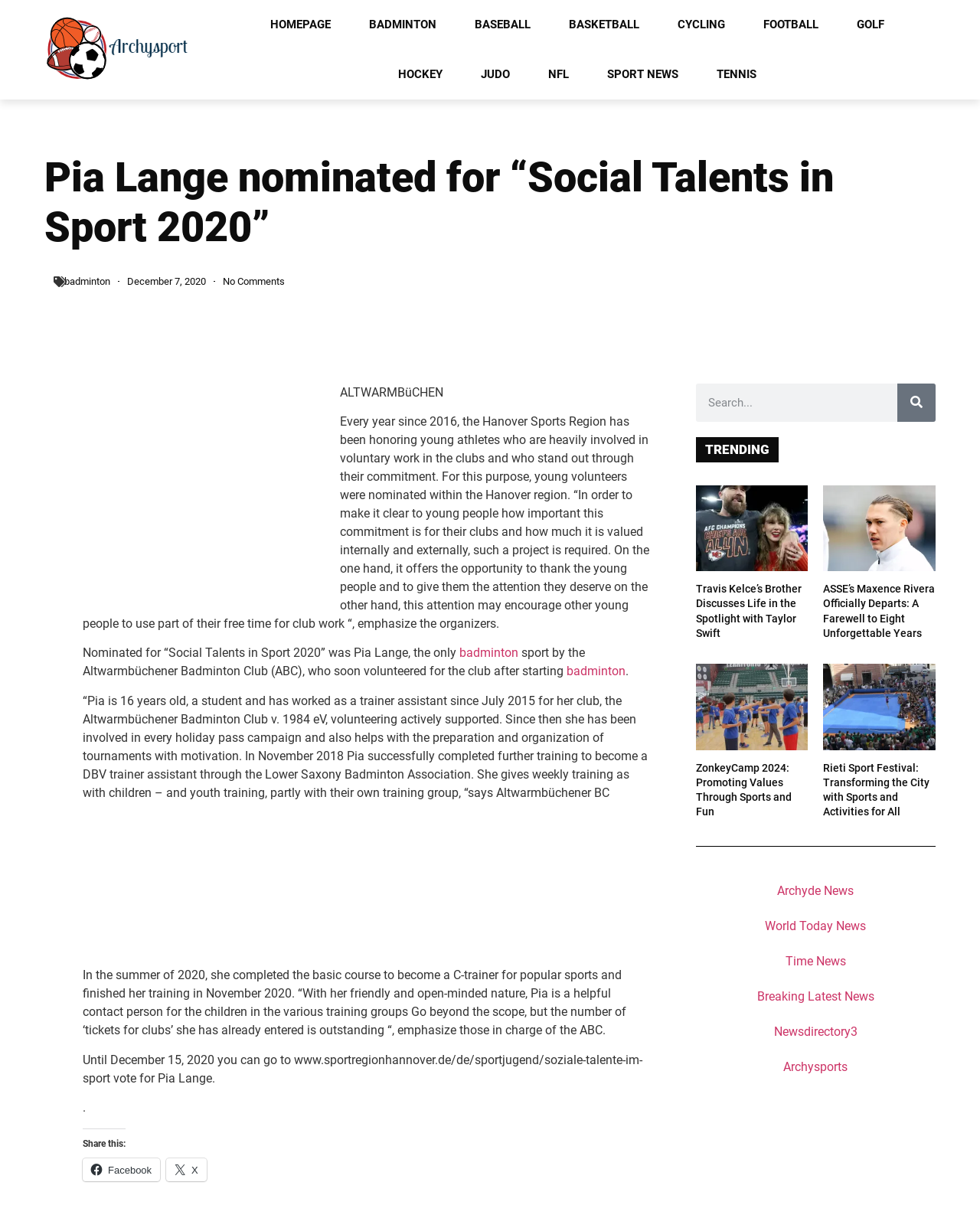What is the position of the 'HOMEPAGE' link on the webpage?
Examine the screenshot and reply with a single word or phrase.

Top left